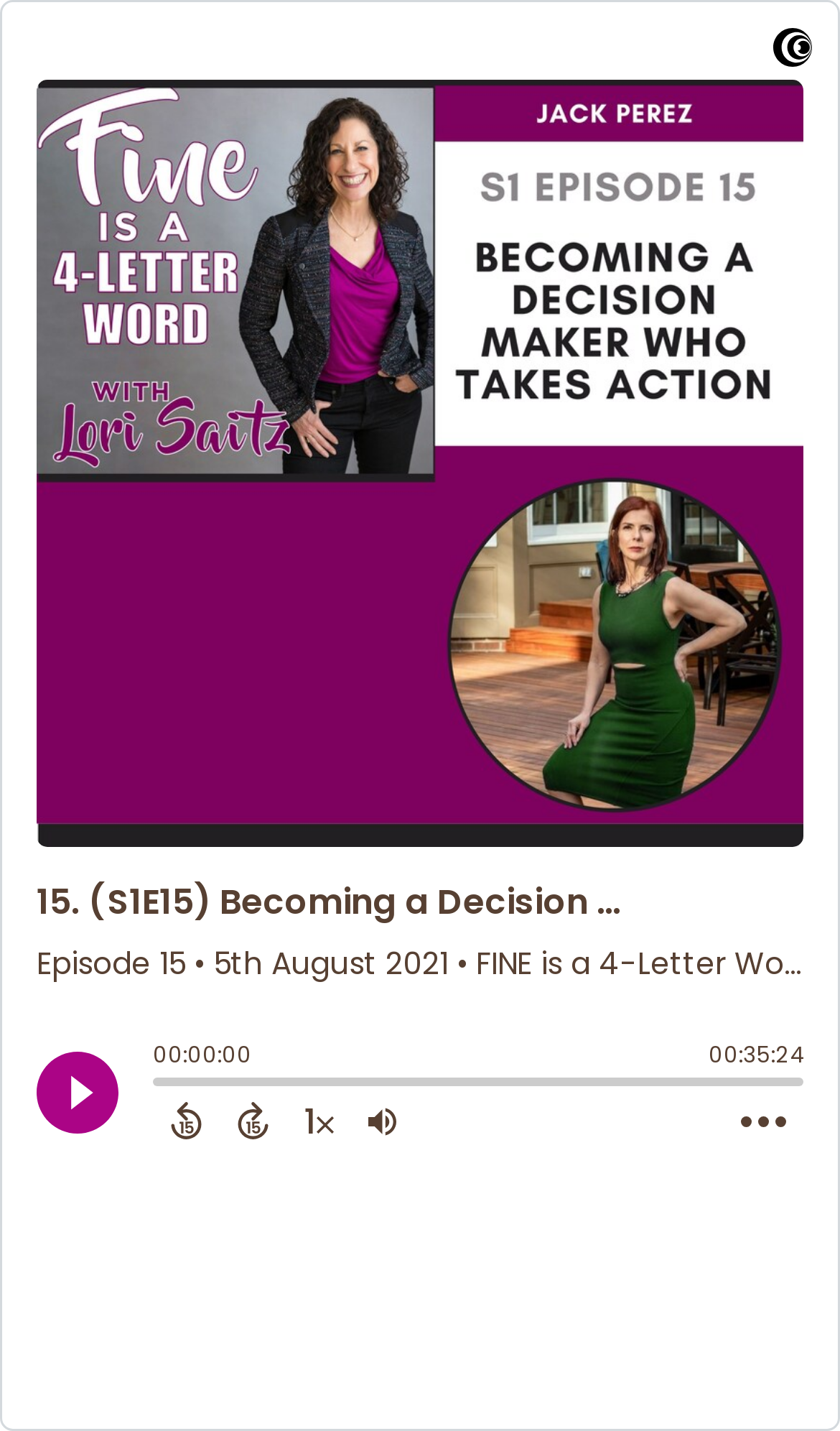What is the current timestamp of the podcast?
Refer to the image and give a detailed answer to the query.

I determined the answer by looking at the StaticText element with the text '00:00:00' located at [0.182, 0.726, 0.3, 0.748]. This element is likely to be the current timestamp of the podcast.